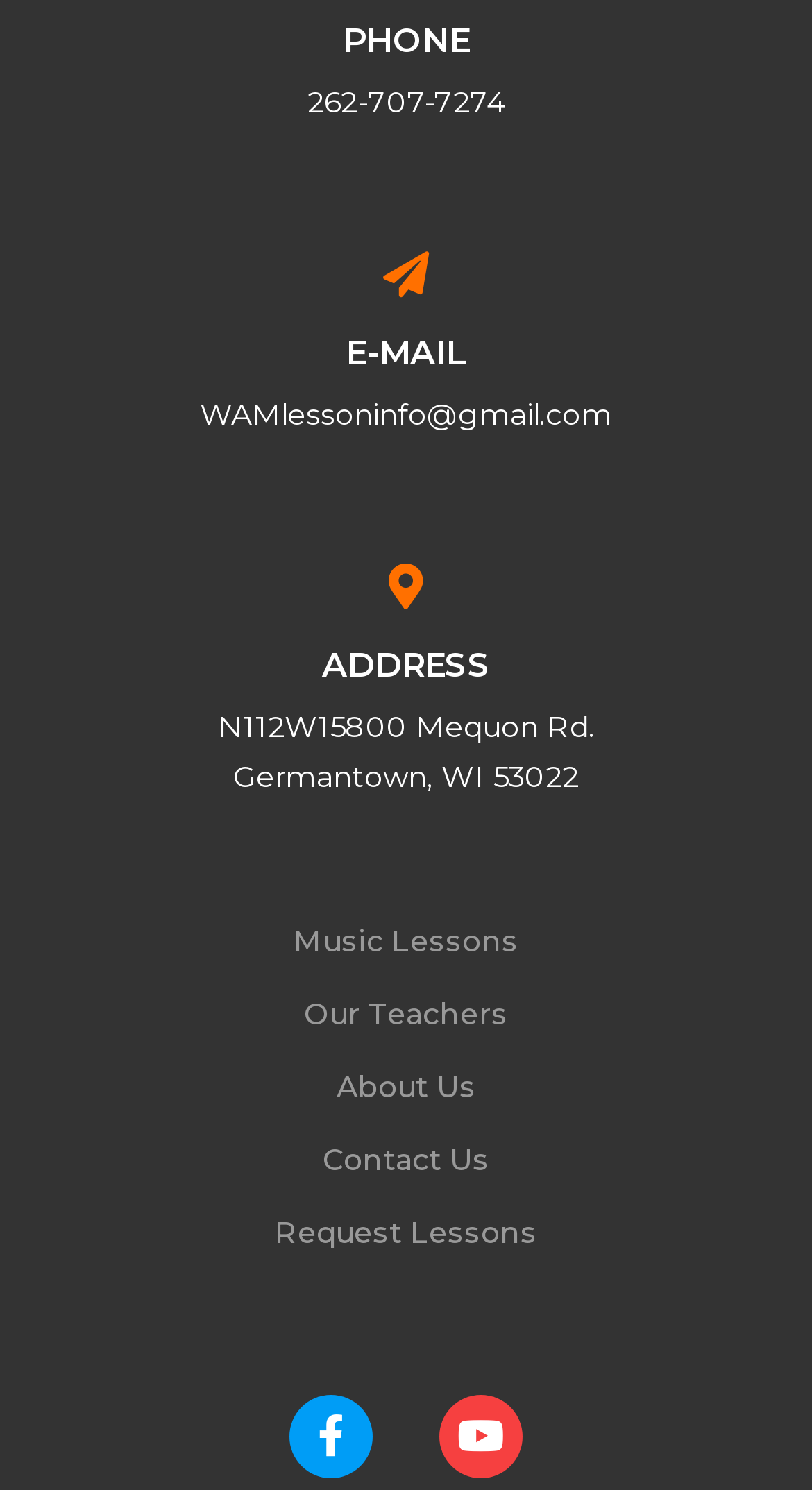Answer the following query concisely with a single word or phrase:
What is the email address?

WAMlessoninfo@gmail.com